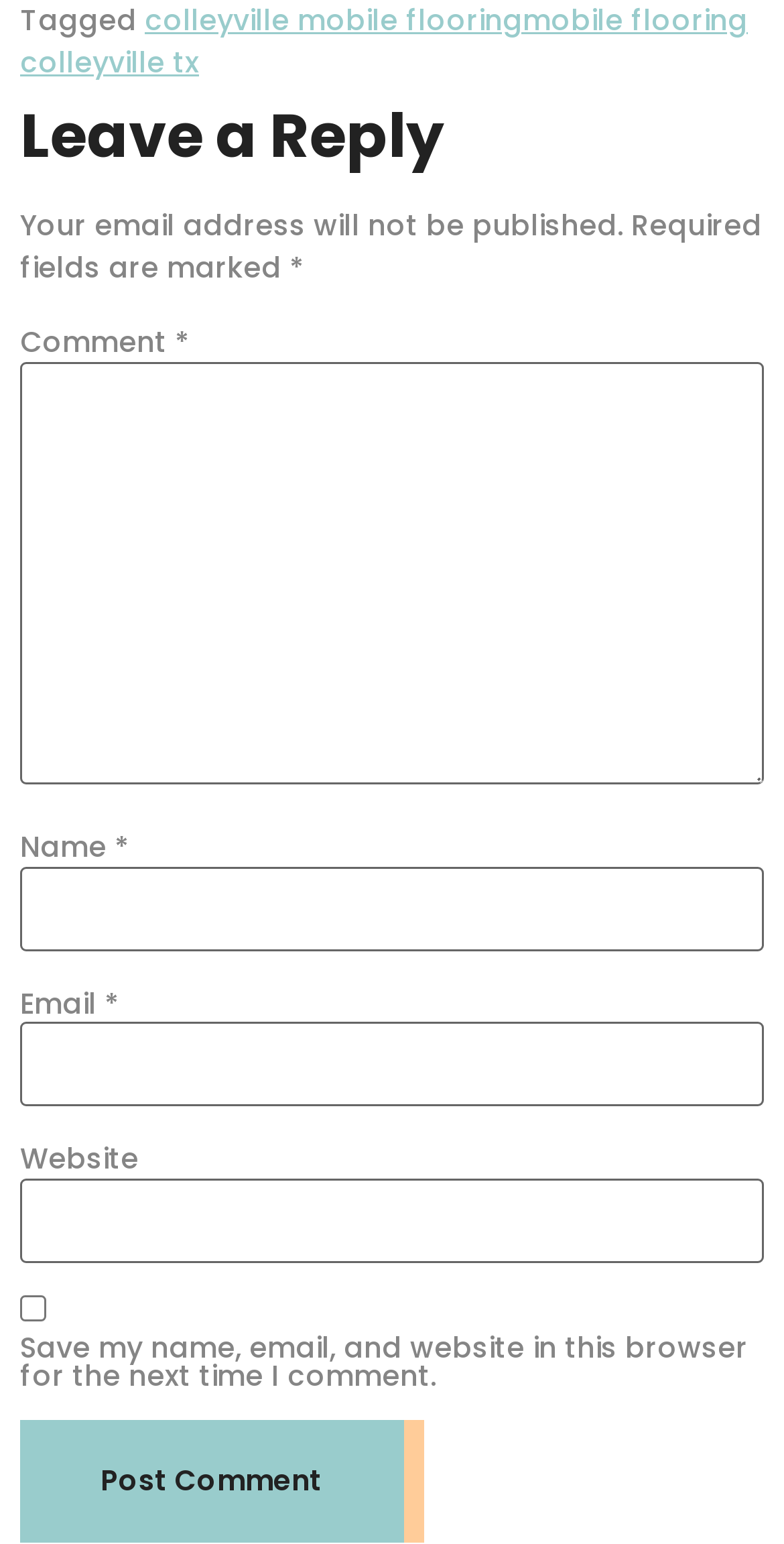Refer to the screenshot and answer the following question in detail:
What is the label of the last text field in the comment form?

The label of the last text field in the comment form can be determined by looking at the text field elements and their corresponding labels. The last text field has a label 'Website', which is indicated by the StaticText element with the text 'Website'.